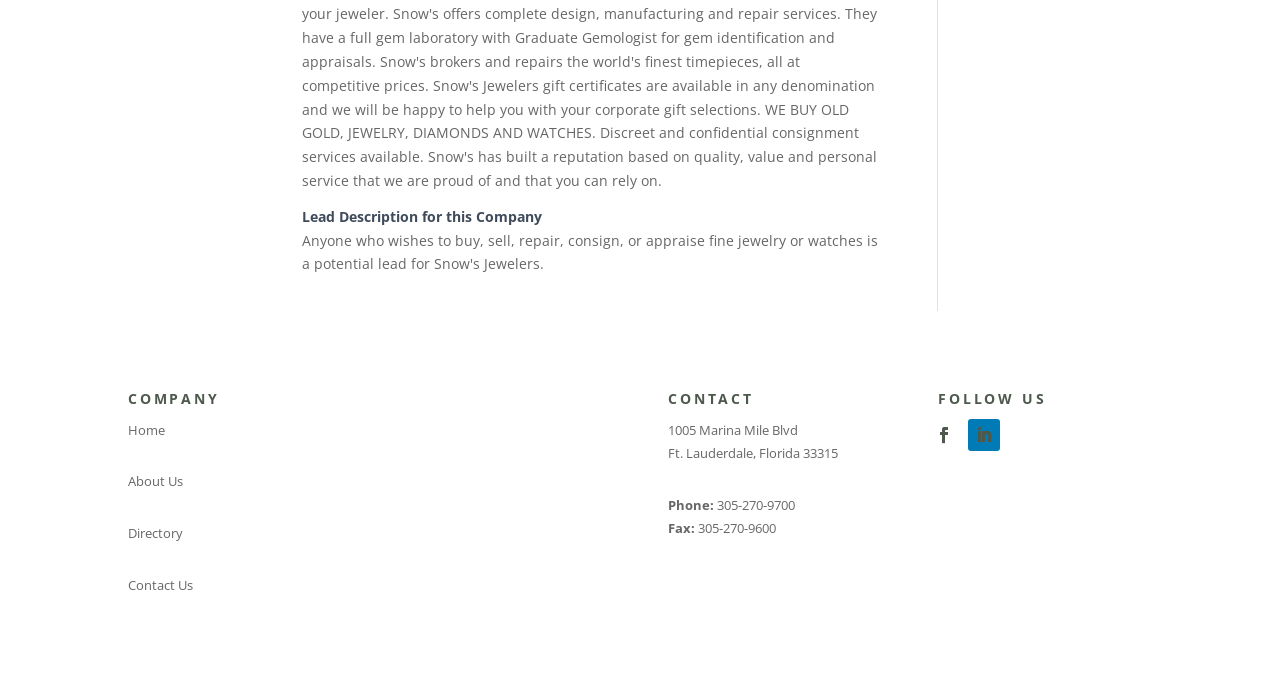Given the description of a UI element: "Directory", identify the bounding box coordinates of the matching element in the webpage screenshot.

[0.1, 0.777, 0.143, 0.804]